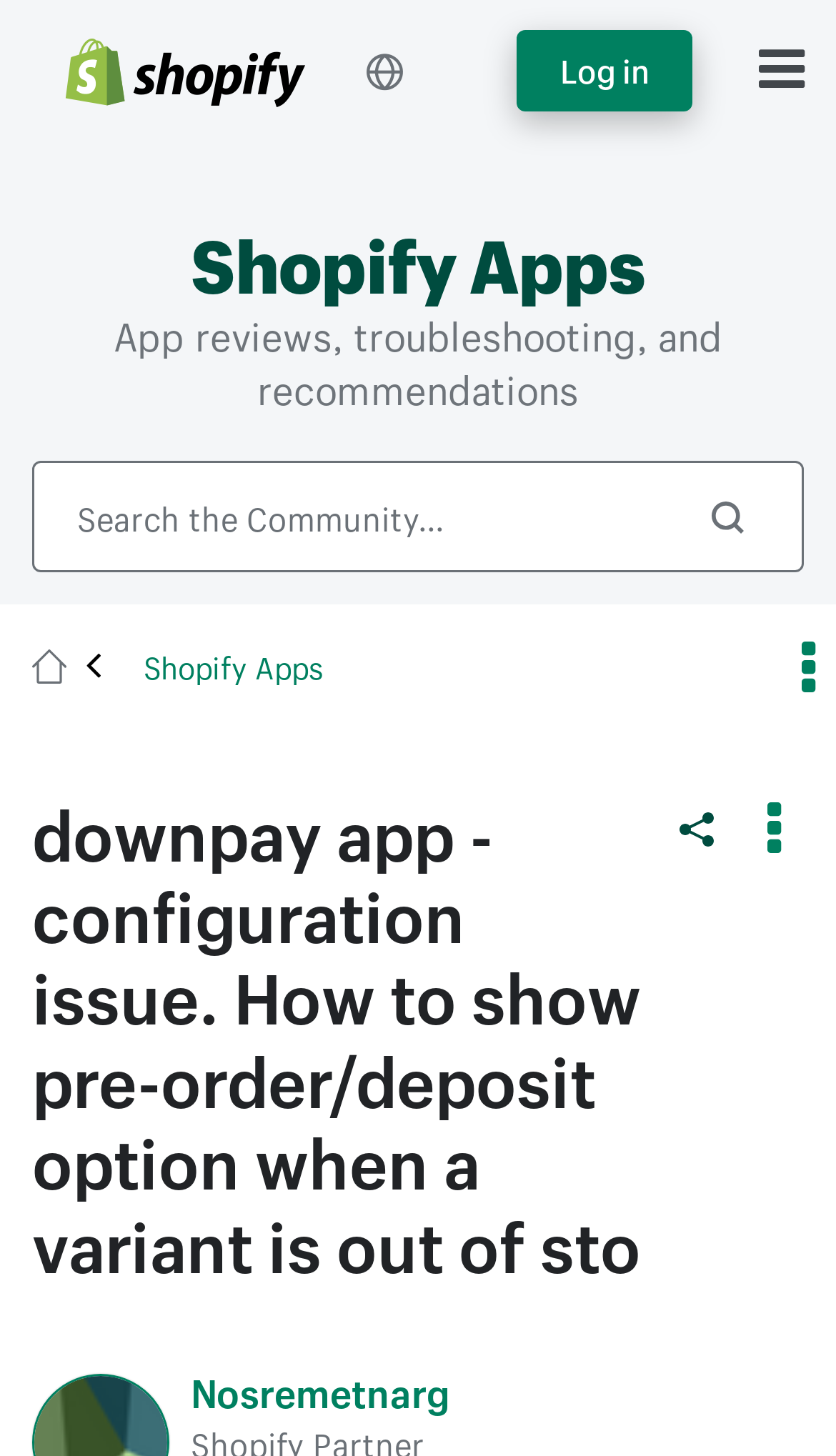Identify the bounding box of the UI element that matches this description: "Options".

[0.944, 0.443, 1.0, 0.464]